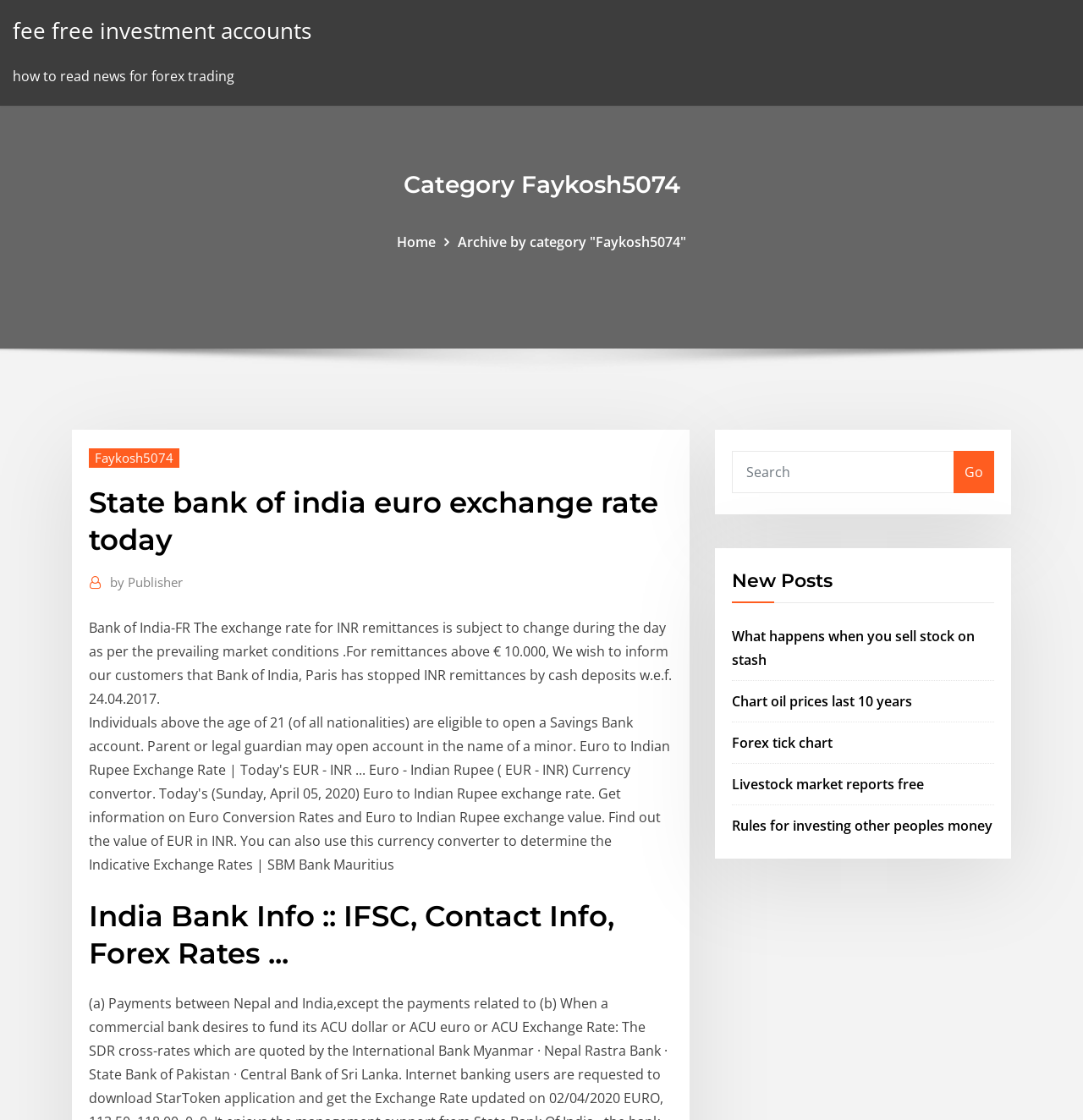Locate the bounding box coordinates of the element to click to perform the following action: 'View archives for 'September 2016''. The coordinates should be given as four float values between 0 and 1, in the form of [left, top, right, bottom].

None